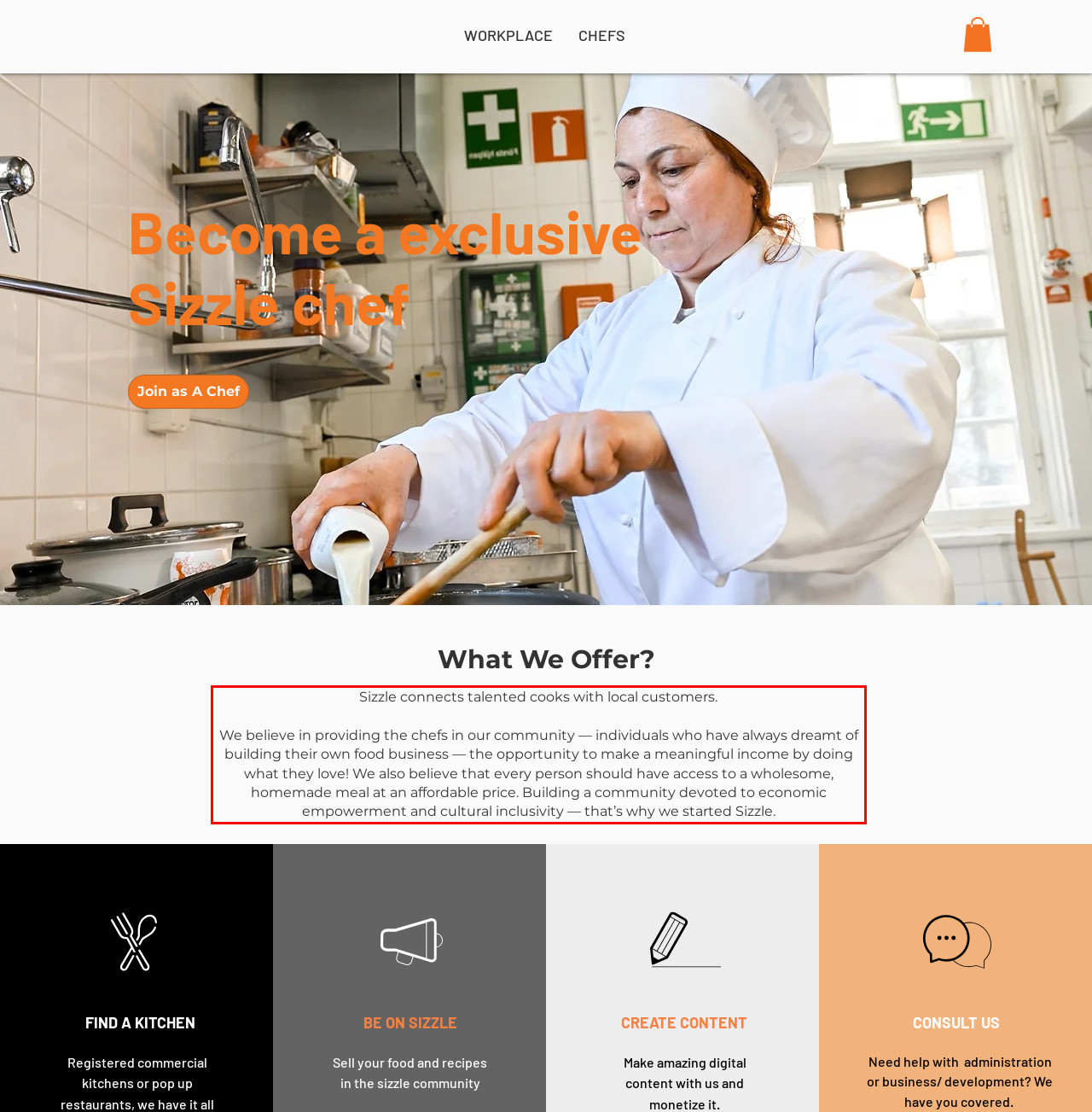You have a screenshot of a webpage with a red bounding box. Identify and extract the text content located inside the red bounding box.

Sizzle connects talented cooks with local customers. We believe in providing the chefs in our community — individuals who have always dreamt of building their own food business — the opportunity to make a meaningful income by doing what they love! We also believe that every person should have access to a wholesome, homemade meal at an affordable price. Building a community devoted to economic empowerment and cultural inclusivity — that’s why we started Sizzle.